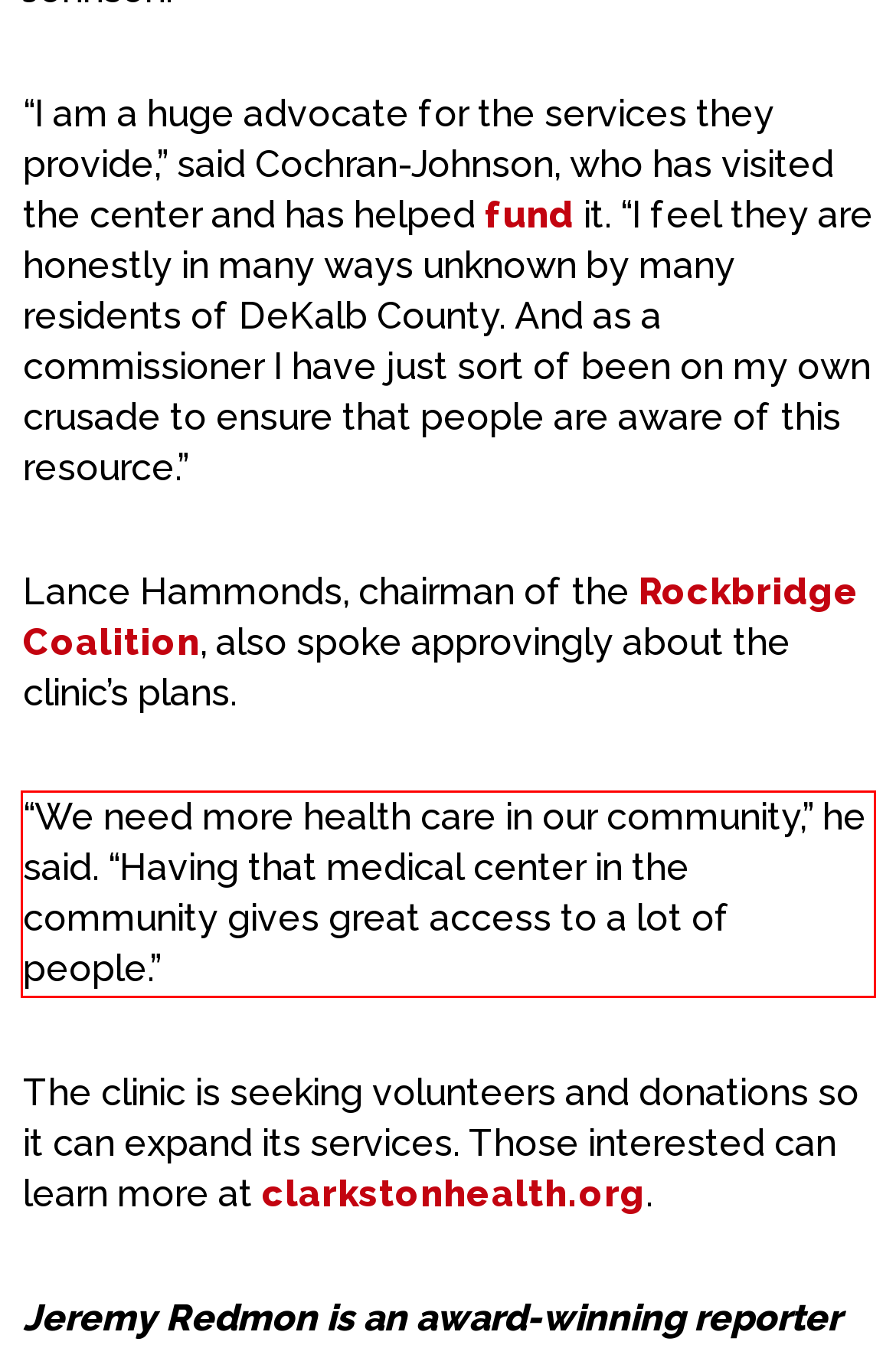By examining the provided screenshot of a webpage, recognize the text within the red bounding box and generate its text content.

“We need more health care in our community,” he said. “Having that medical center in the community gives great access to a lot of people.”